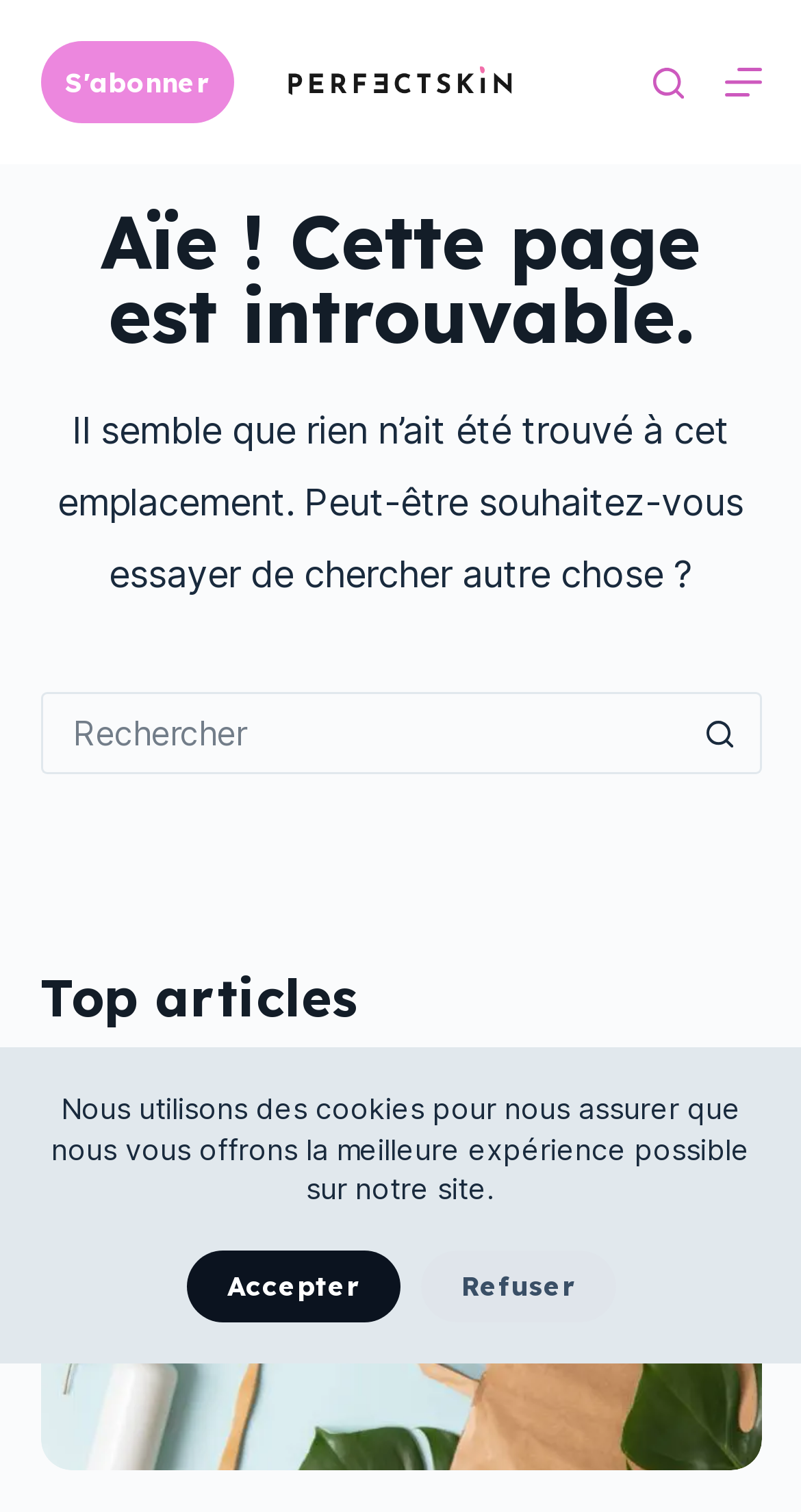Please indicate the bounding box coordinates for the clickable area to complete the following task: "Subscribe". The coordinates should be specified as four float numbers between 0 and 1, i.e., [left, top, right, bottom].

[0.05, 0.027, 0.291, 0.082]